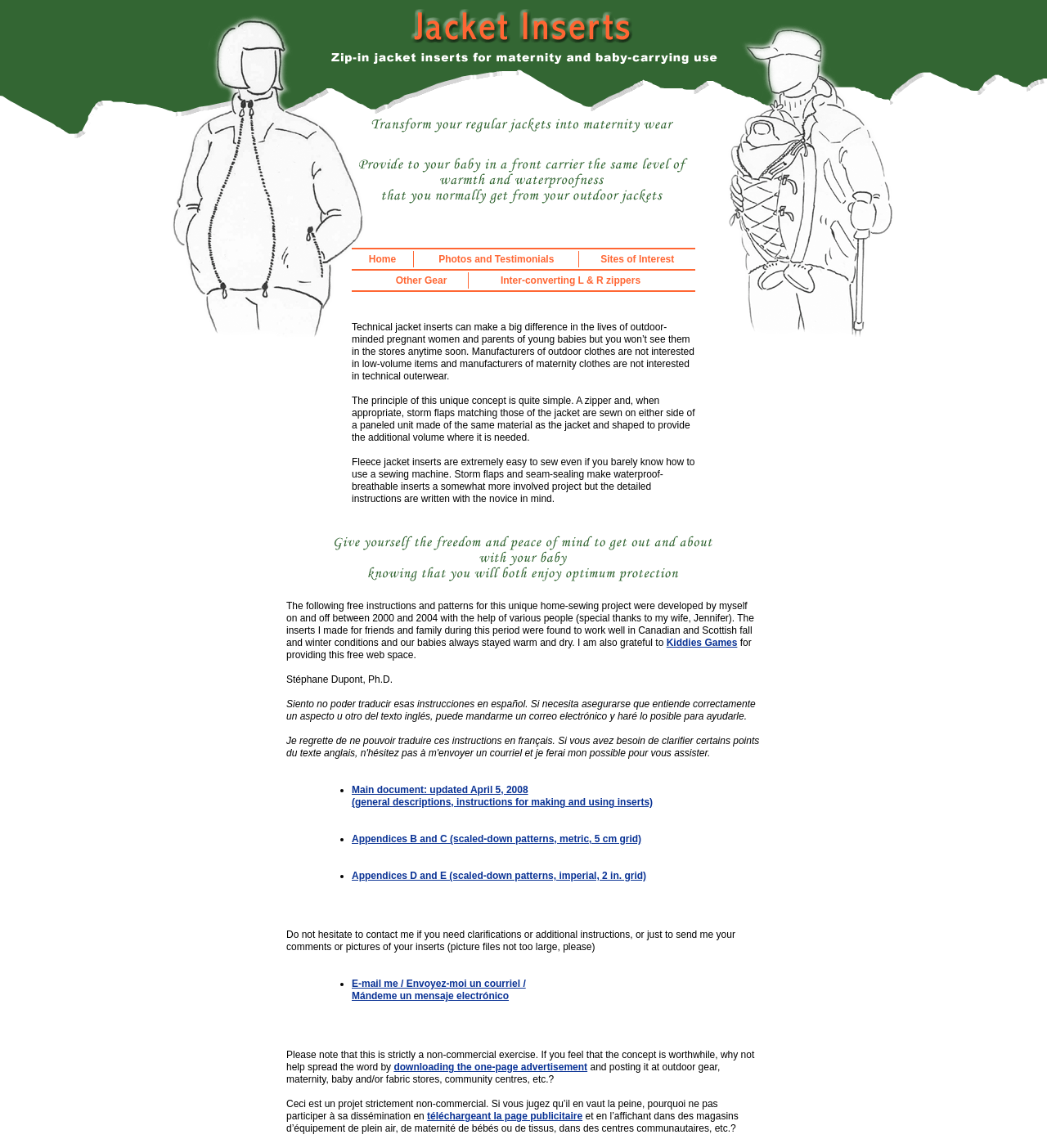Identify the bounding box coordinates of the clickable region necessary to fulfill the following instruction: "Explore Sites of Interest". The bounding box coordinates should be four float numbers between 0 and 1, i.e., [left, top, right, bottom].

[0.568, 0.219, 0.65, 0.233]